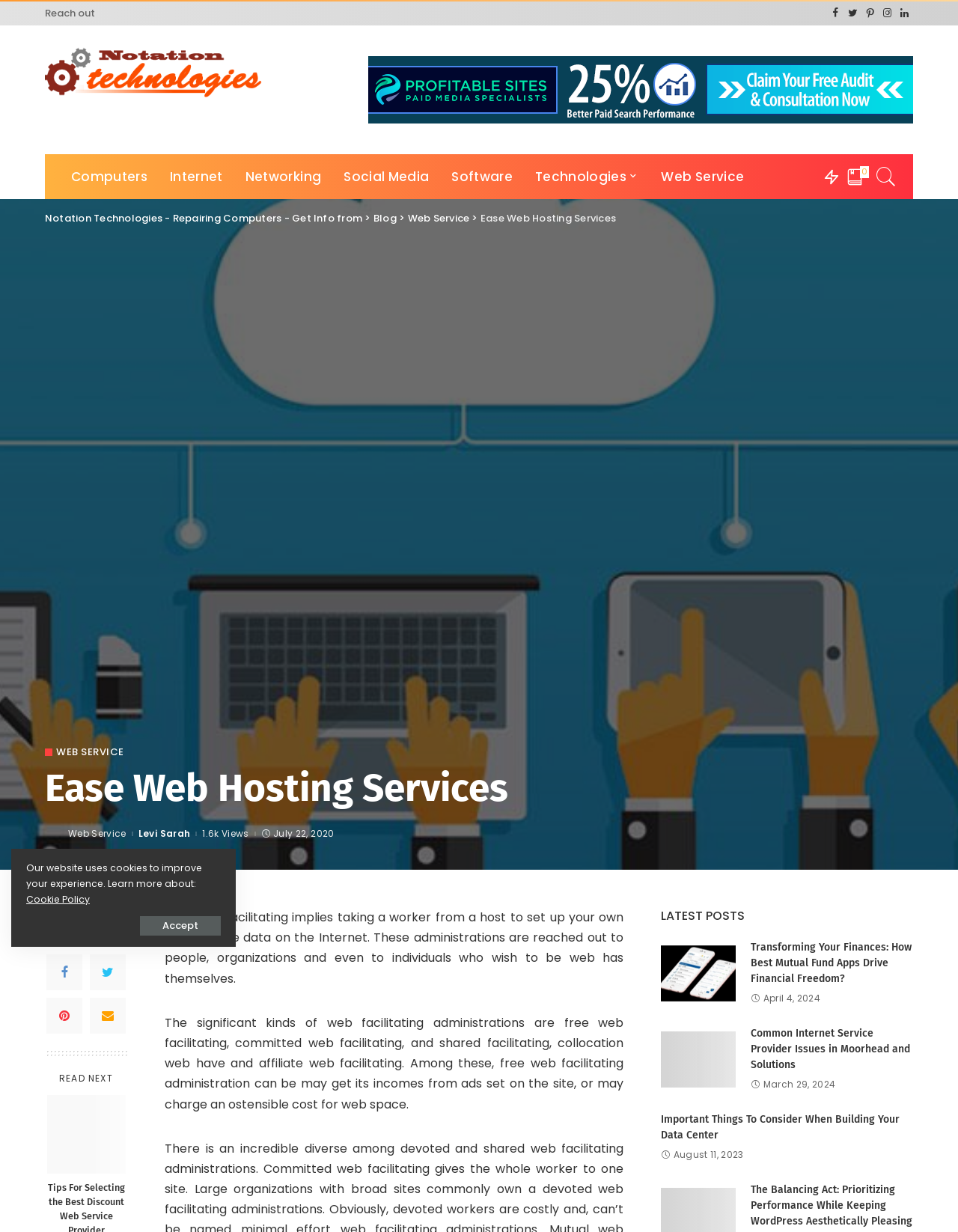What is the name of the author of the first post?
Please provide a single word or phrase as the answer based on the screenshot.

Levi Sarah